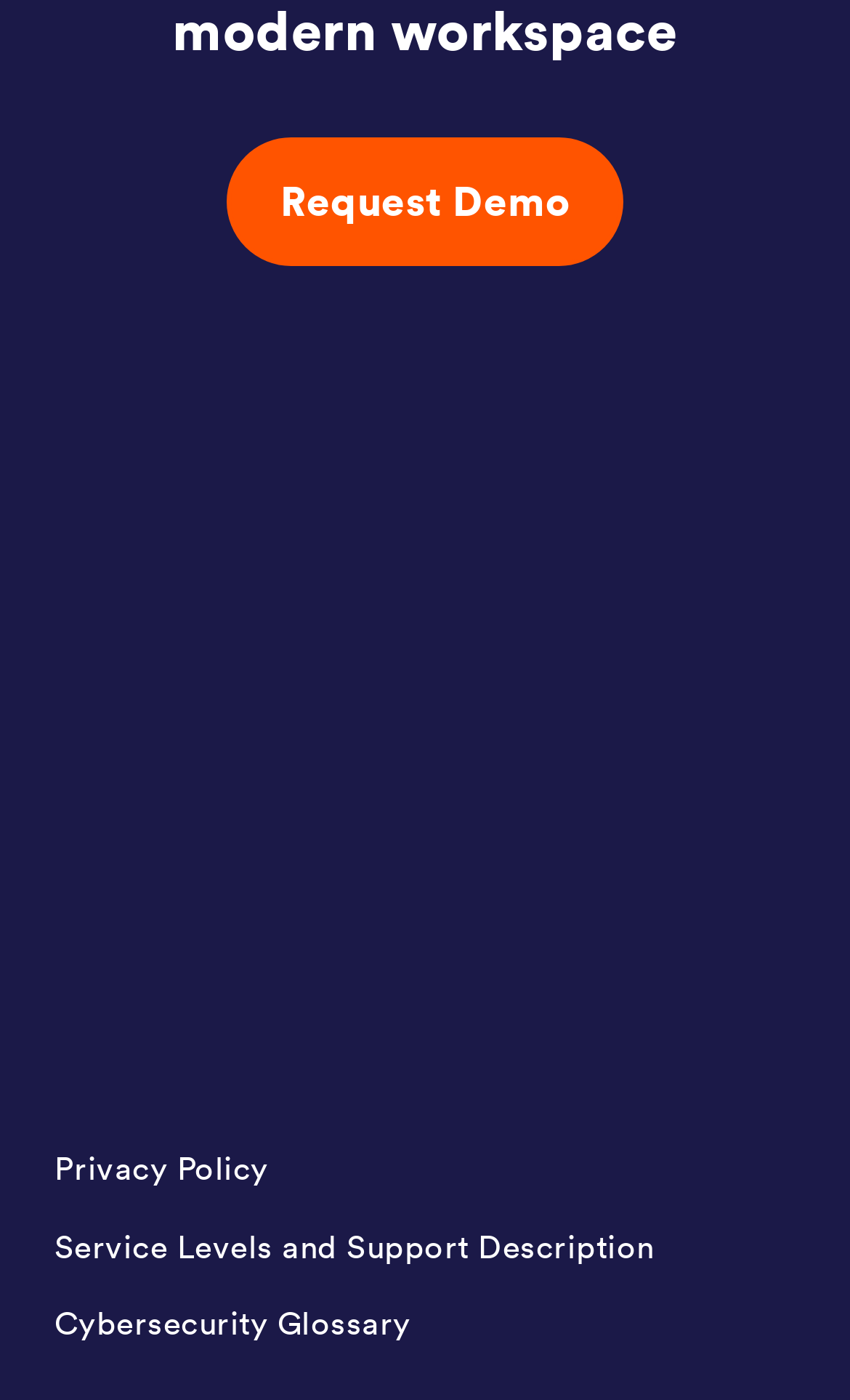Could you indicate the bounding box coordinates of the region to click in order to complete this instruction: "Request a demo".

[0.266, 0.098, 0.734, 0.19]